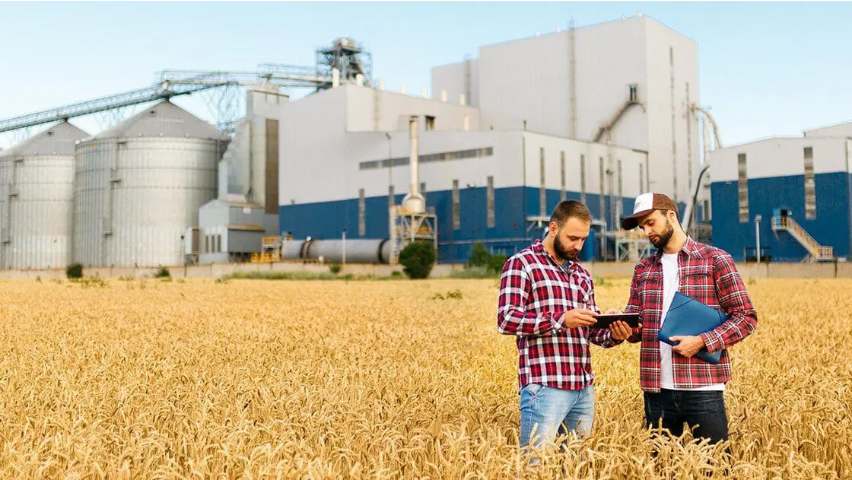What is the purpose of Scoular's investment?
Refer to the screenshot and answer in one word or phrase.

To cater to custom feed requirements